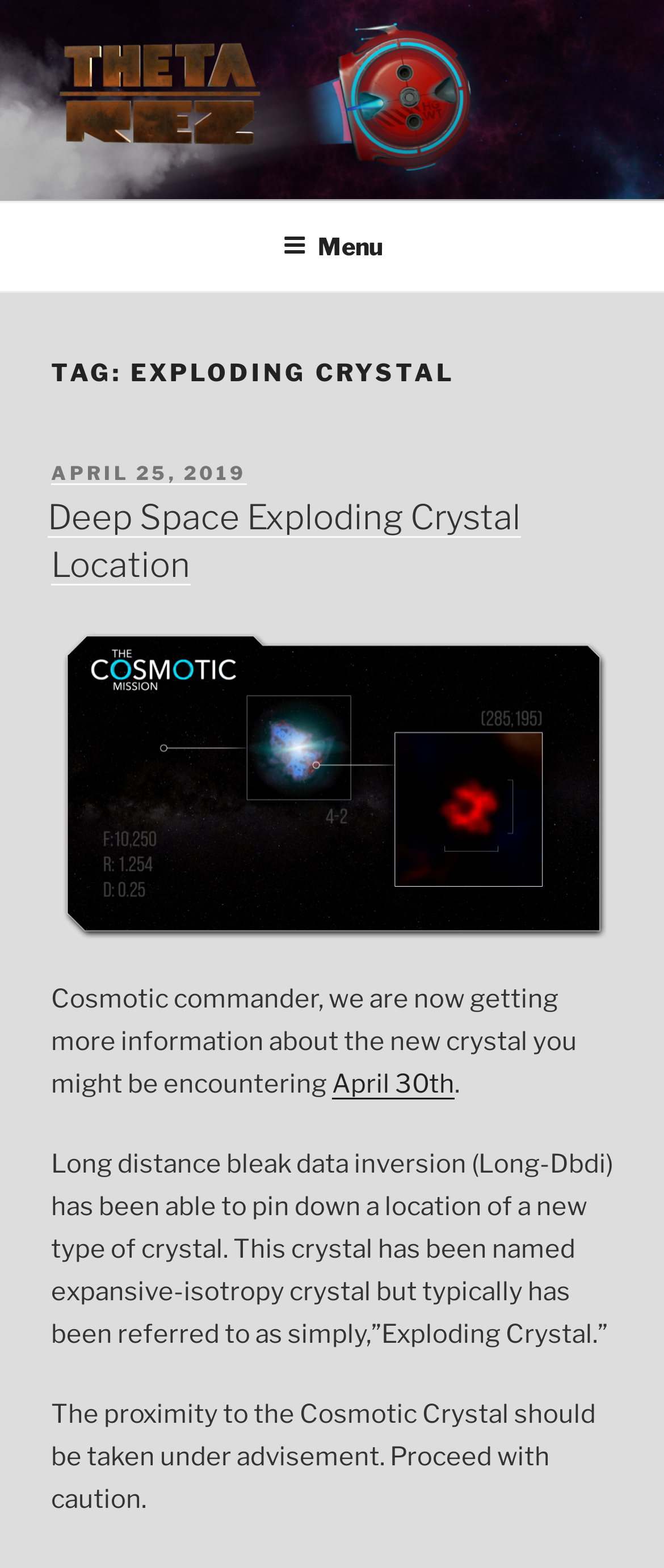What is the name of the crystal mentioned?
Based on the image, answer the question with a single word or brief phrase.

Exploding Crystal